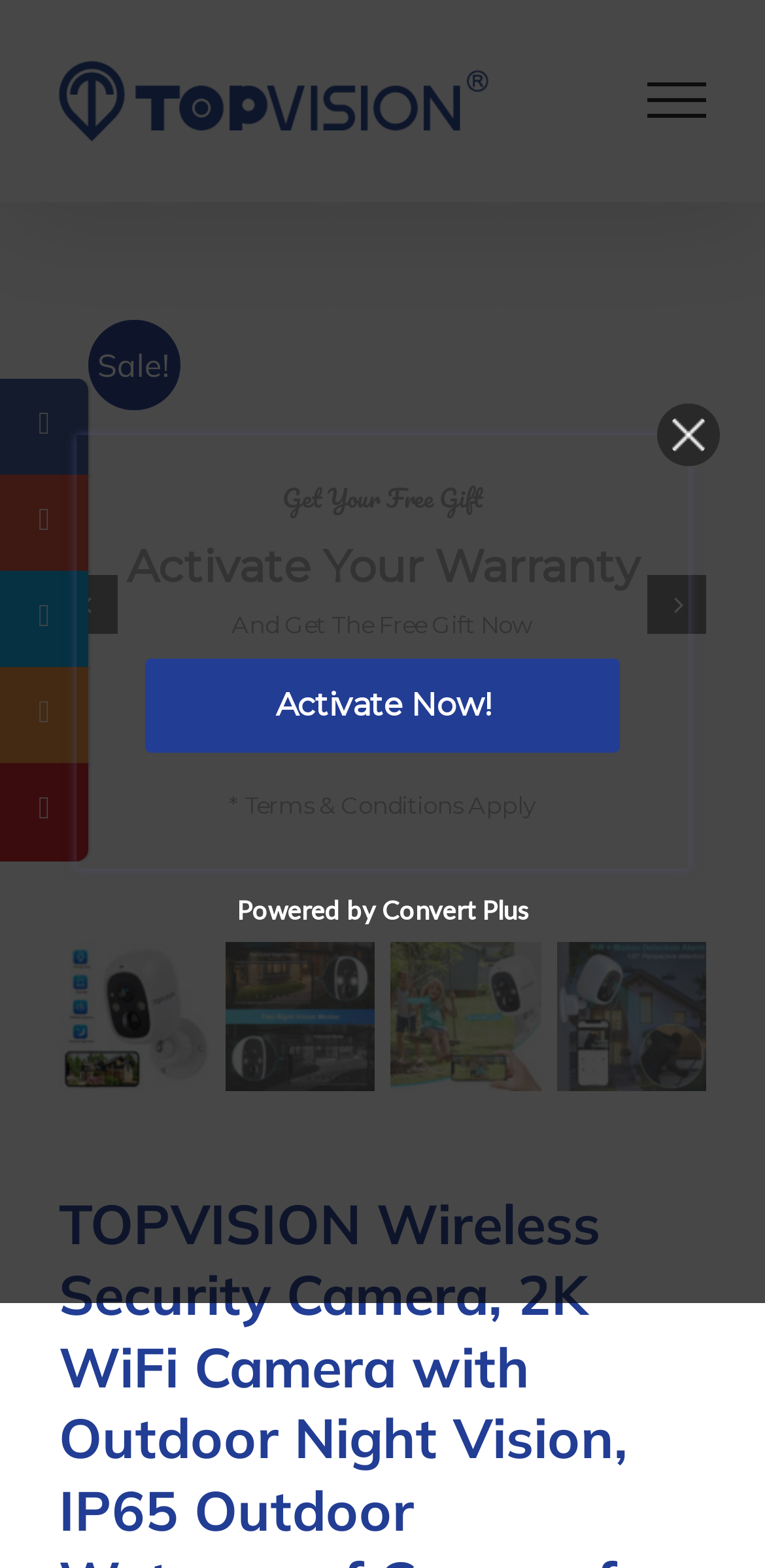Refer to the image and answer the question with as much detail as possible: What is the logo of the website?

The logo of the website is located at the top left corner of the webpage, and it is an image with the text 'TopVision Logo'.